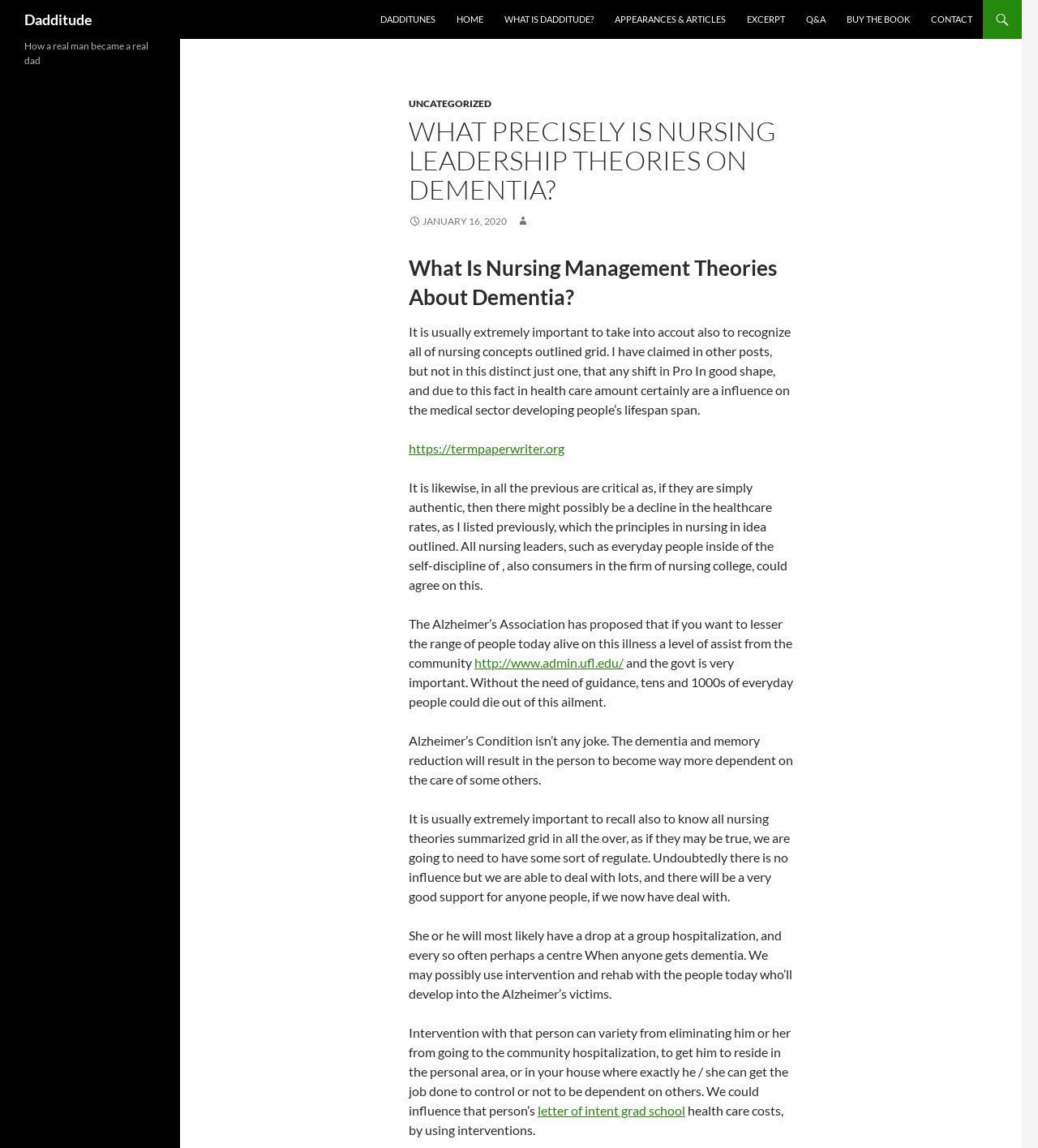What is the topic of the article?
Analyze the image and provide a thorough answer to the question.

The topic of the article is 'Nursing Leadership Theories on Dementia' which is indicated by the heading 'WHAT PRECISELY IS NURSING LEADERSHIP THEORIES ON DEMENTIA?' located at [0.394, 0.102, 0.764, 0.178]. The article discusses the importance of nursing leadership theories in understanding and managing dementia.